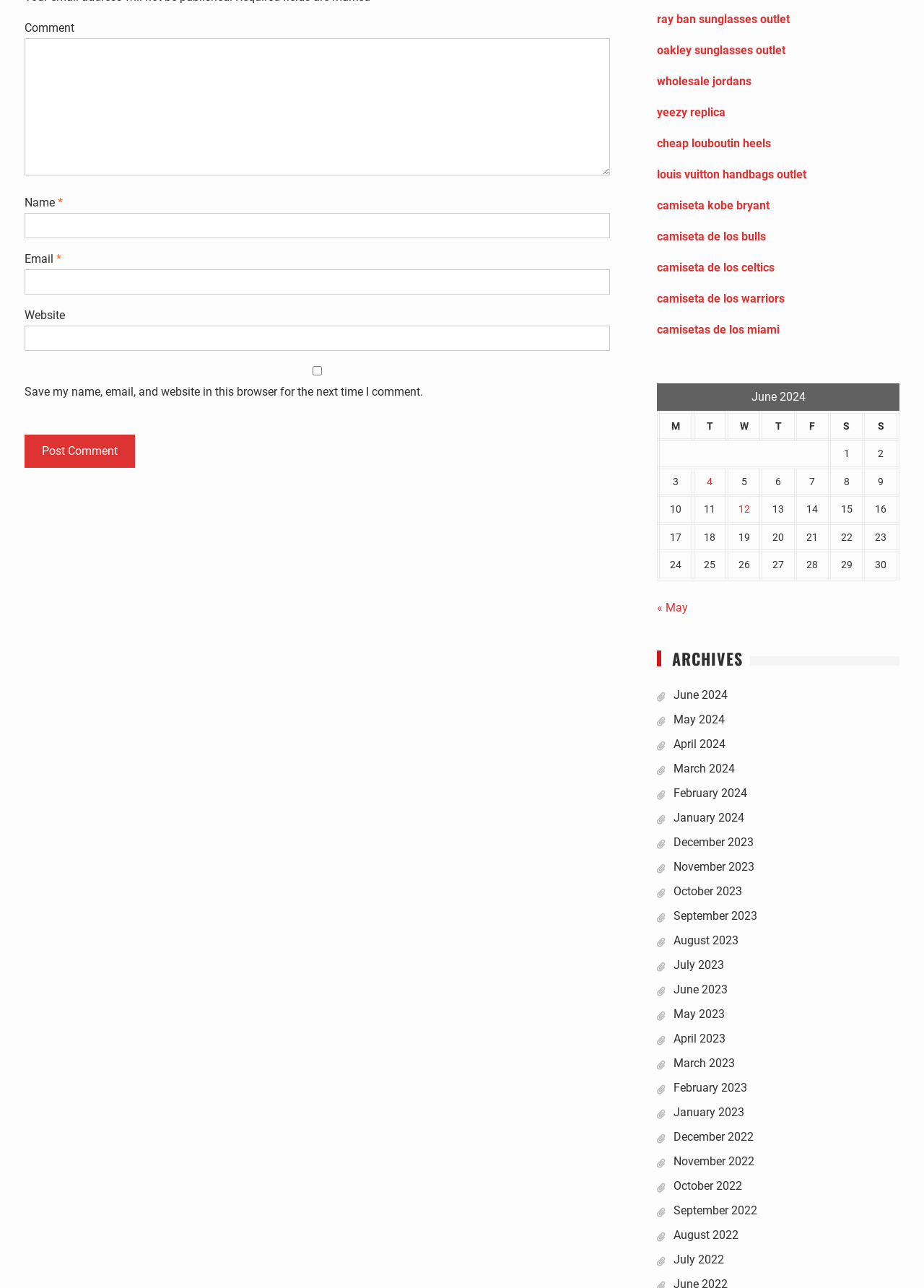Please respond in a single word or phrase: 
What is the purpose of the form on the left?

Commenting